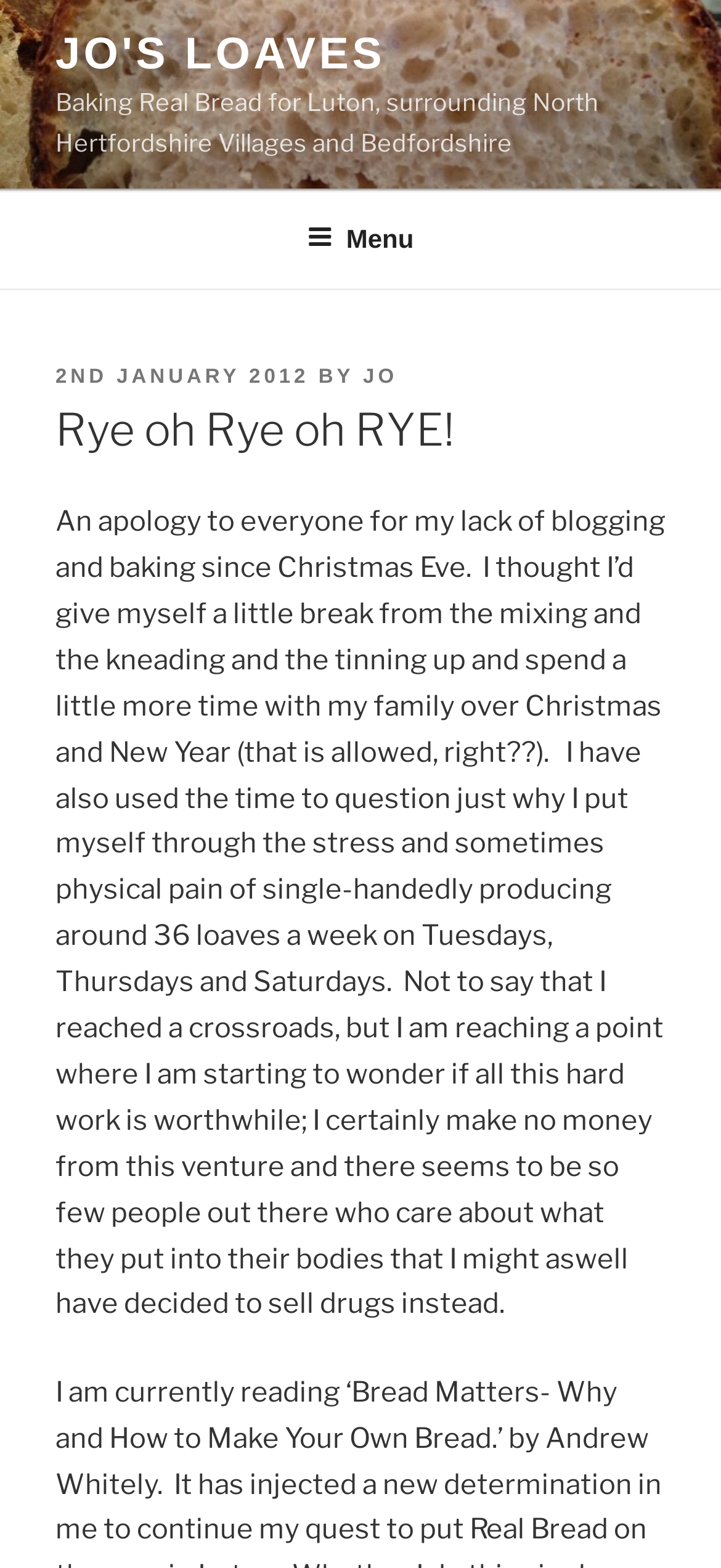Look at the image and write a detailed answer to the question: 
What is the frequency of the bakery's bread production?

The frequency of the bakery's bread production can be found in the text, which says 'single-handedly producing around 36 loaves a week on Tuesdays, Thursdays and Saturdays'. This suggests that the bakery produces bread on Tuesdays, Thursdays, and Saturdays.